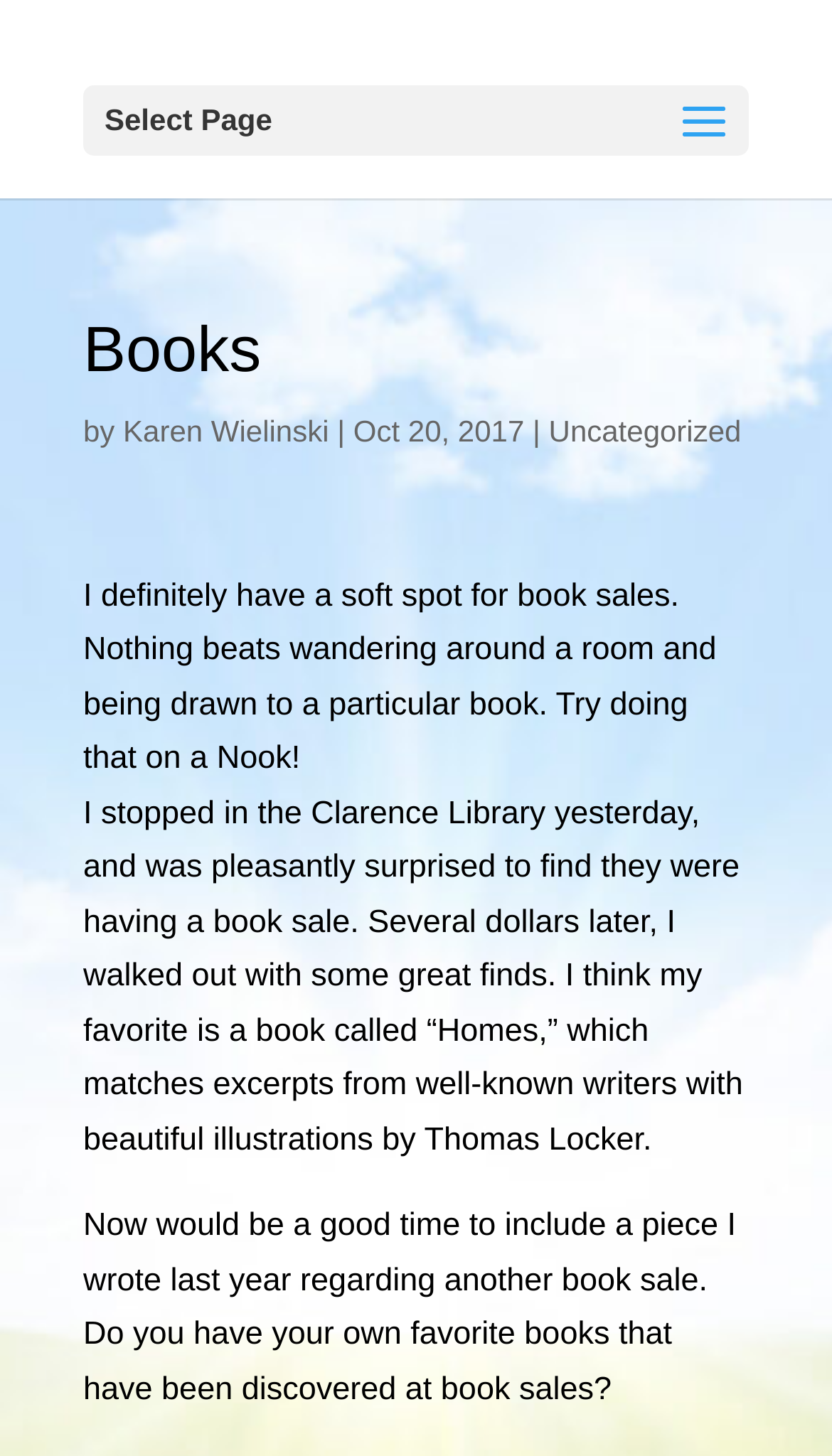What is the category of the blog post?
Using the visual information from the image, give a one-word or short-phrase answer.

Uncategorized